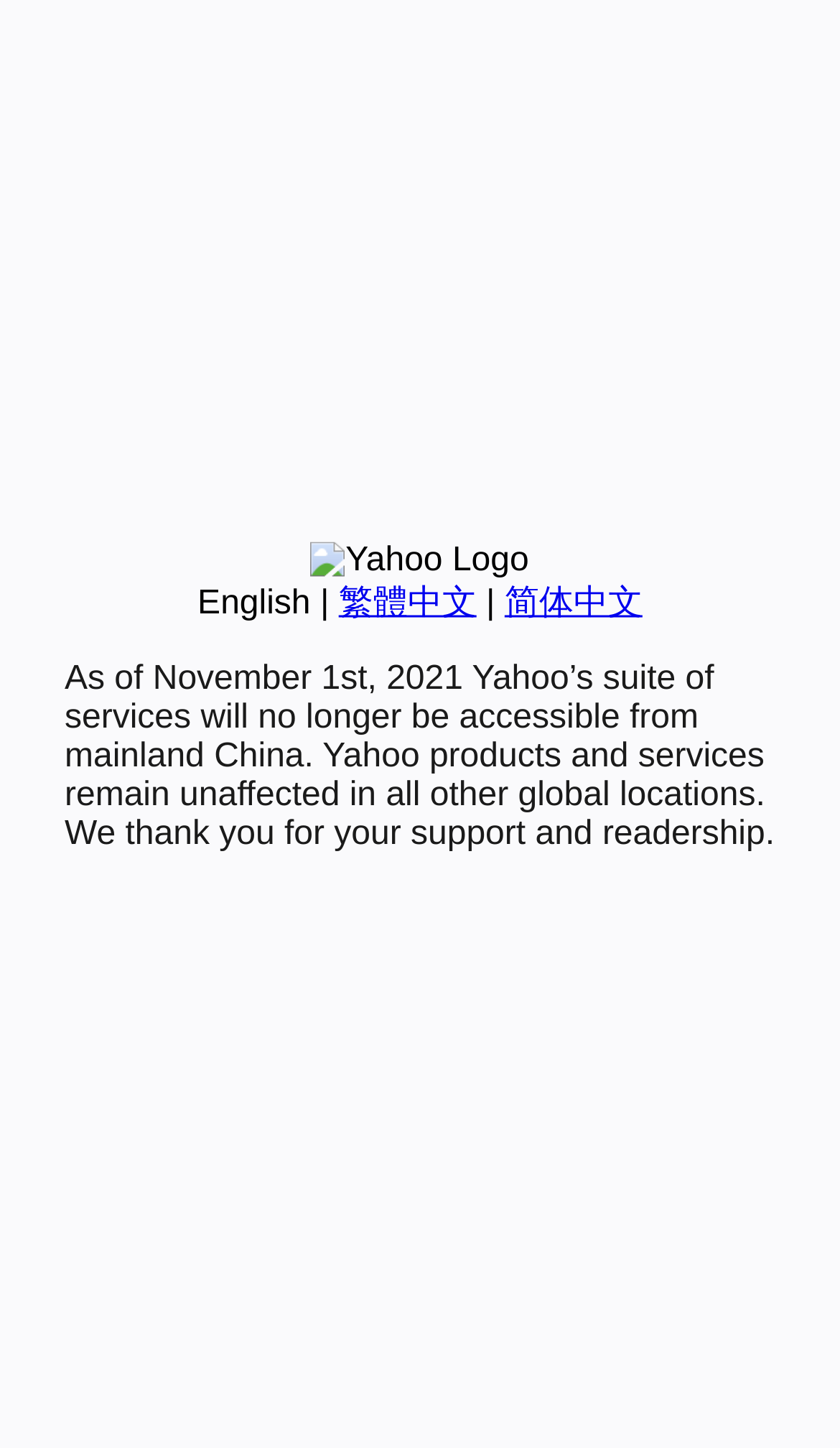Predict the bounding box coordinates of the UI element that matches this description: "繁體中文". The coordinates should be in the format [left, top, right, bottom] with each value between 0 and 1.

[0.403, 0.404, 0.567, 0.429]